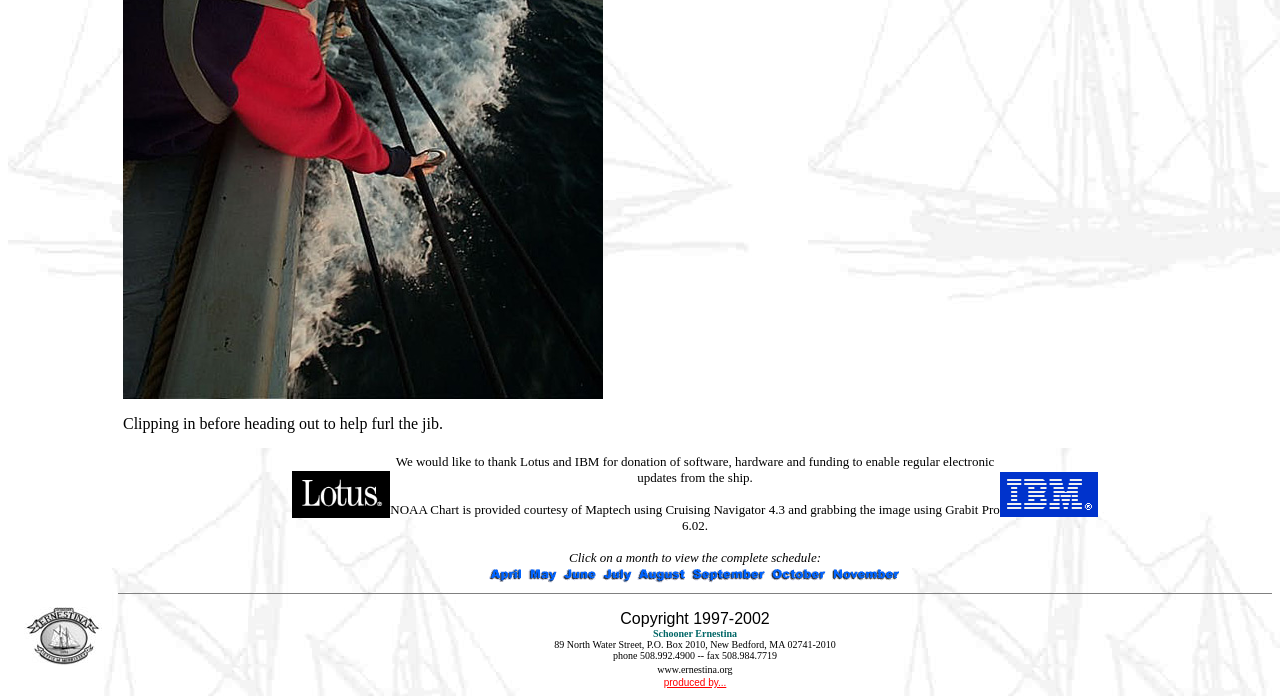What is the image above the copyright information?
Based on the screenshot, answer the question with a single word or phrase.

A logo